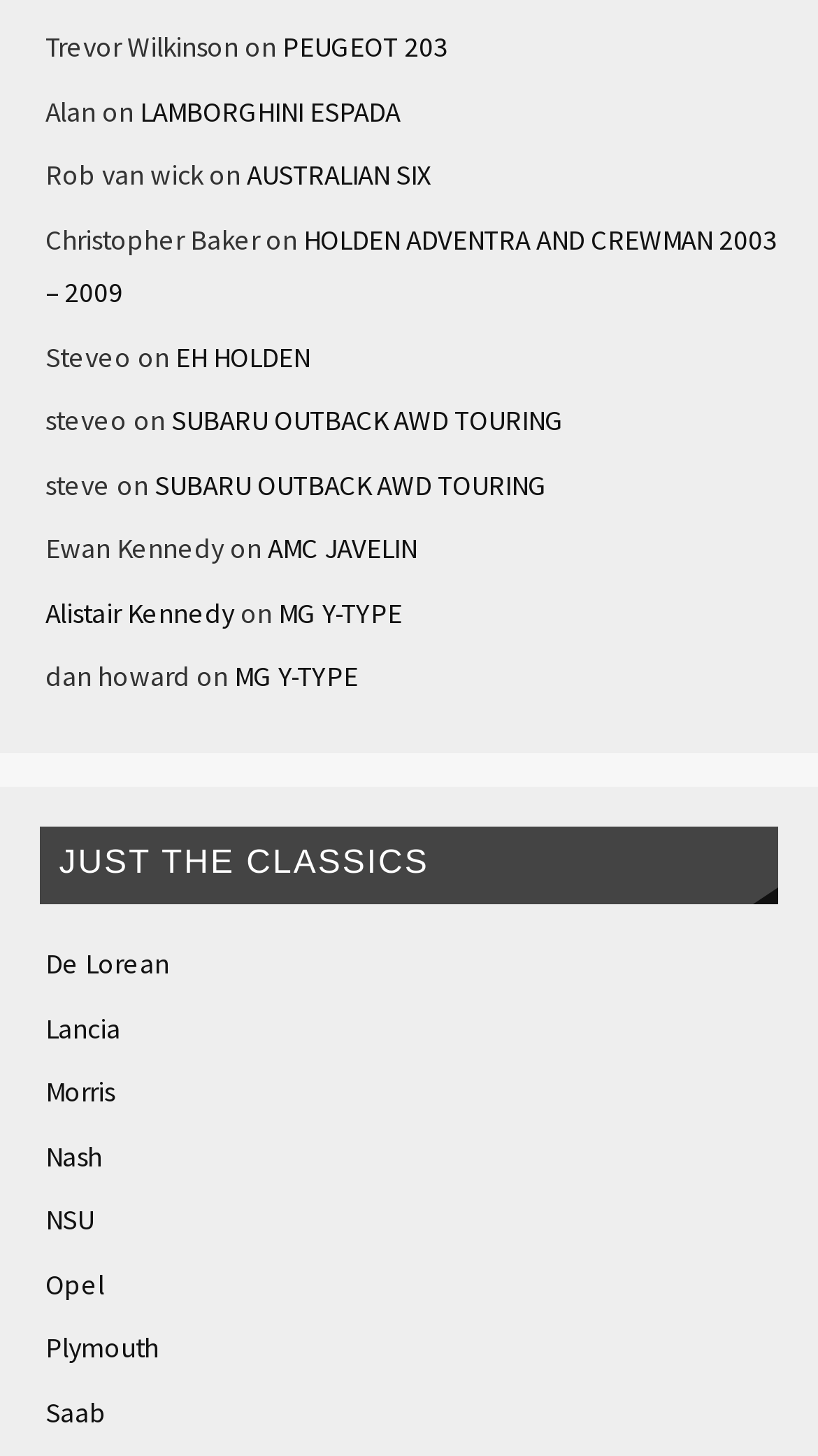Please provide a one-word or short phrase answer to the question:
What is the first car model listed?

PEUGEOT 203